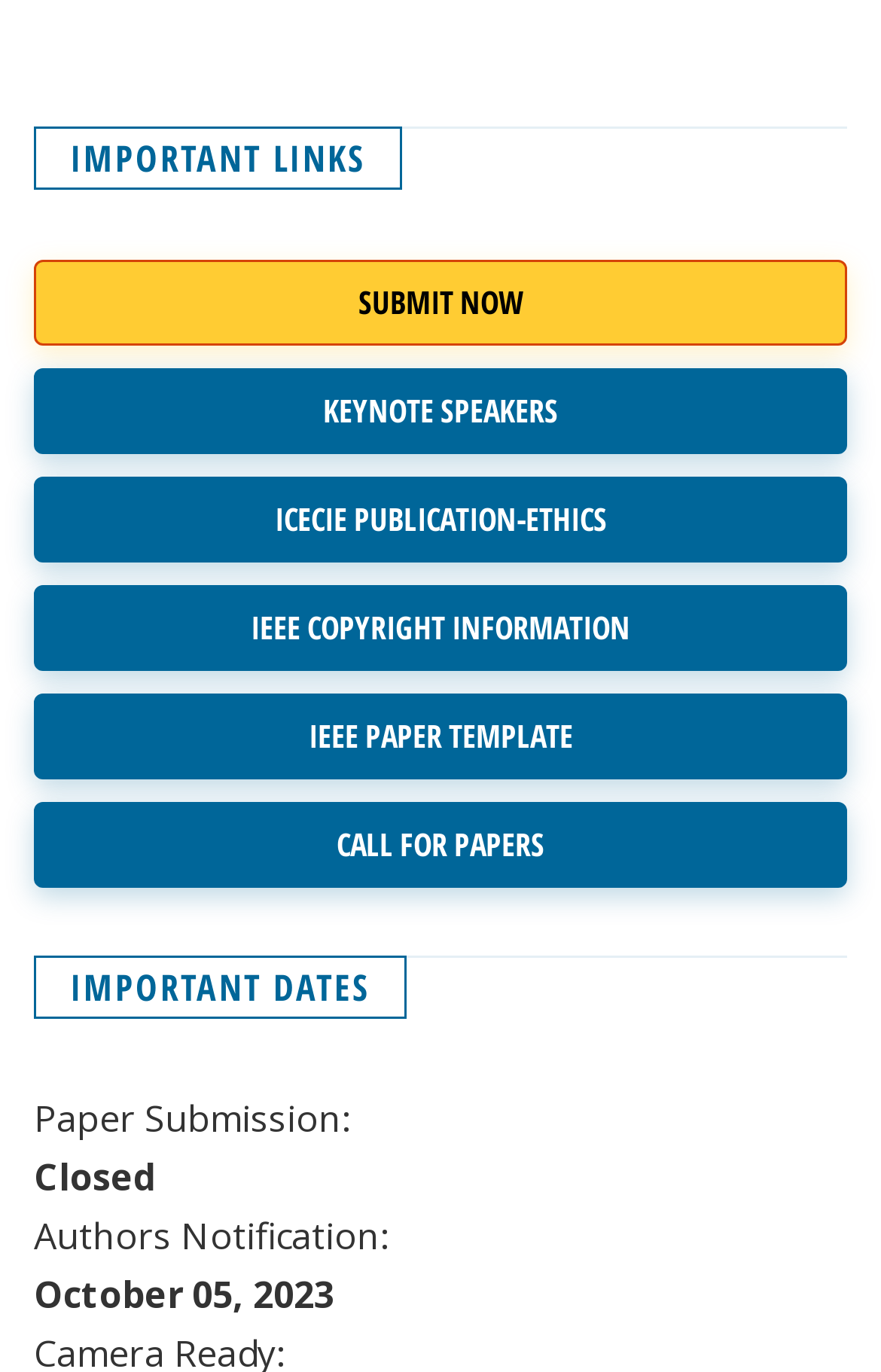How many links are there under 'IMPORTANT LINKS'?
Please answer the question with a detailed response using the information from the screenshot.

There are 5 links under the 'IMPORTANT LINKS' heading, which are 'SUBMIT NOW', 'KEYNOTE SPEAKERS', 'ICECIE PUBLICATION-ETHICS', 'IEEE COPYRIGHT INFORMATION', and 'IEEE PAPER TEMPLATE'.